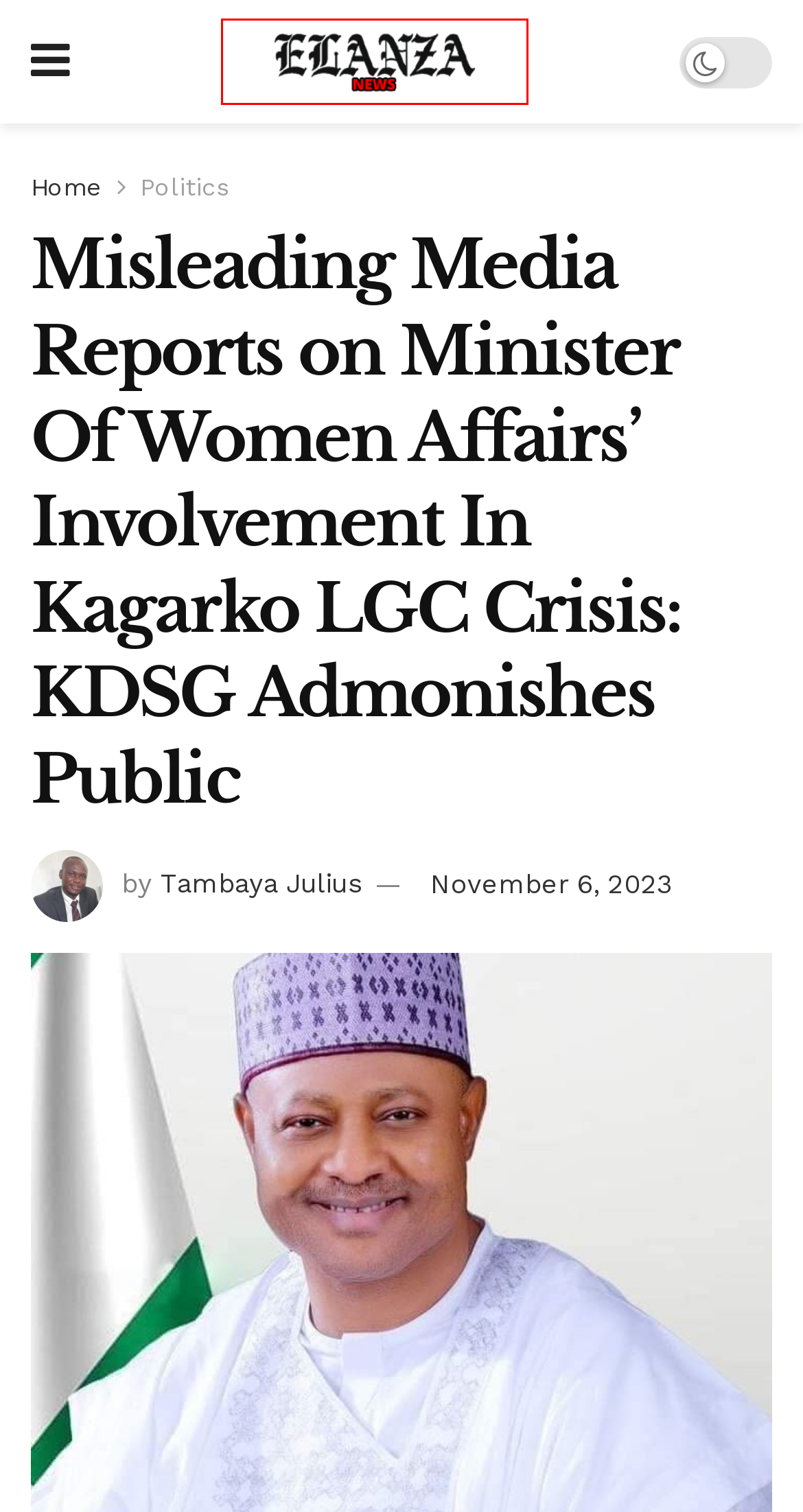Review the screenshot of a webpage containing a red bounding box around an element. Select the description that best matches the new webpage after clicking the highlighted element. The options are:
A. Business - Elanza News
B. Elanza News - Breaking News, Nigerian News & Top Stories
C. Politics - Elanza News
D. Minister Of Women Affairs - Elanza News
E. 2027: Akpabio, El-Rufai Romance Posters Mischievous, Frivolous, Says Aide
F. Tinubu Praised For Championing Local Government Autonomy
G. Blog Tool, Publishing Platform, and CMS – WordPress.org
H. Opinion - Elanza News

B